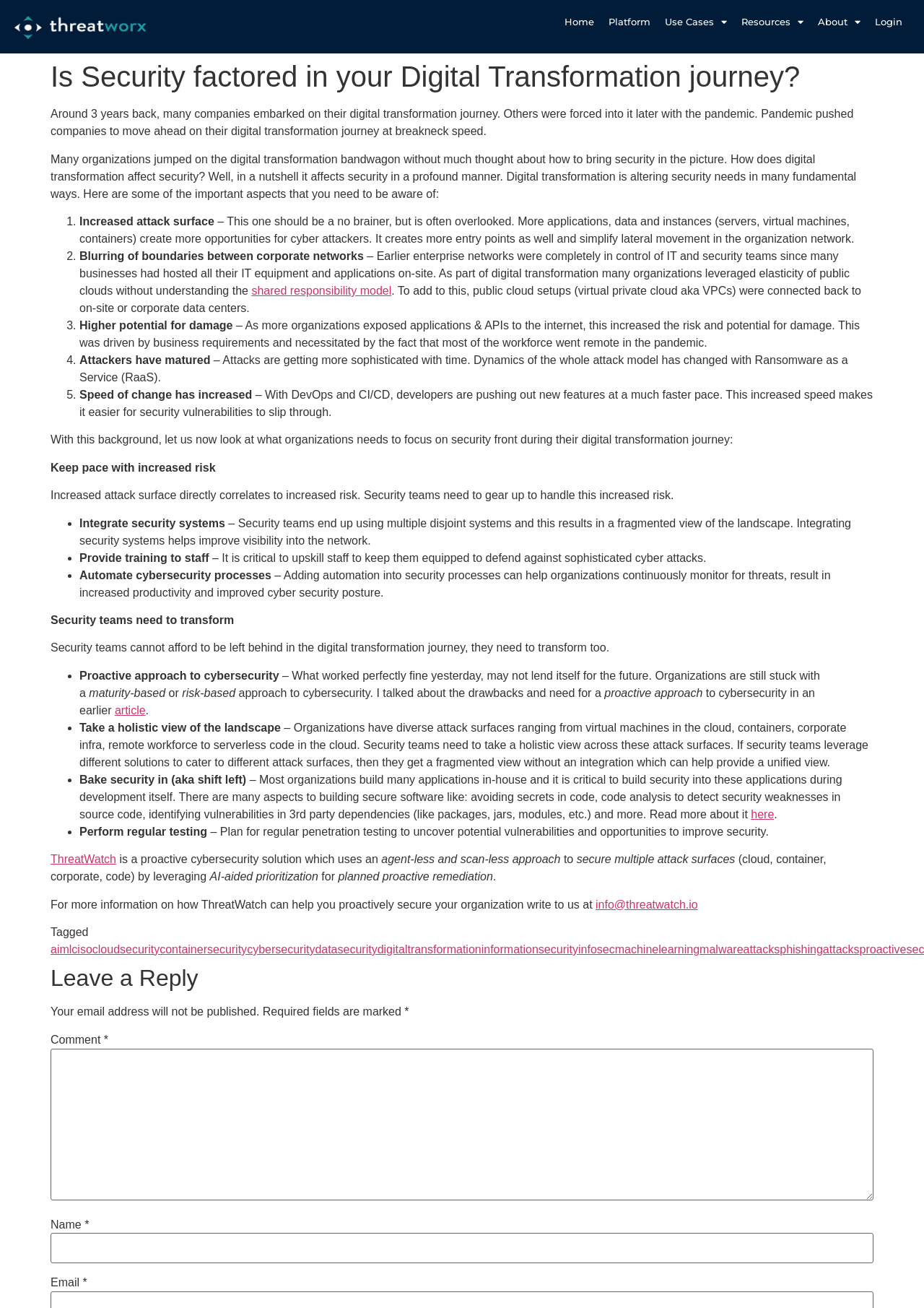What is the main topic of this webpage?
Could you answer the question in a detailed manner, providing as much information as possible?

The webpage discusses the importance of considering security in digital transformation journeys, highlighting the increased attack surface, blurring of boundaries, and other security concerns that arise from digital transformation.